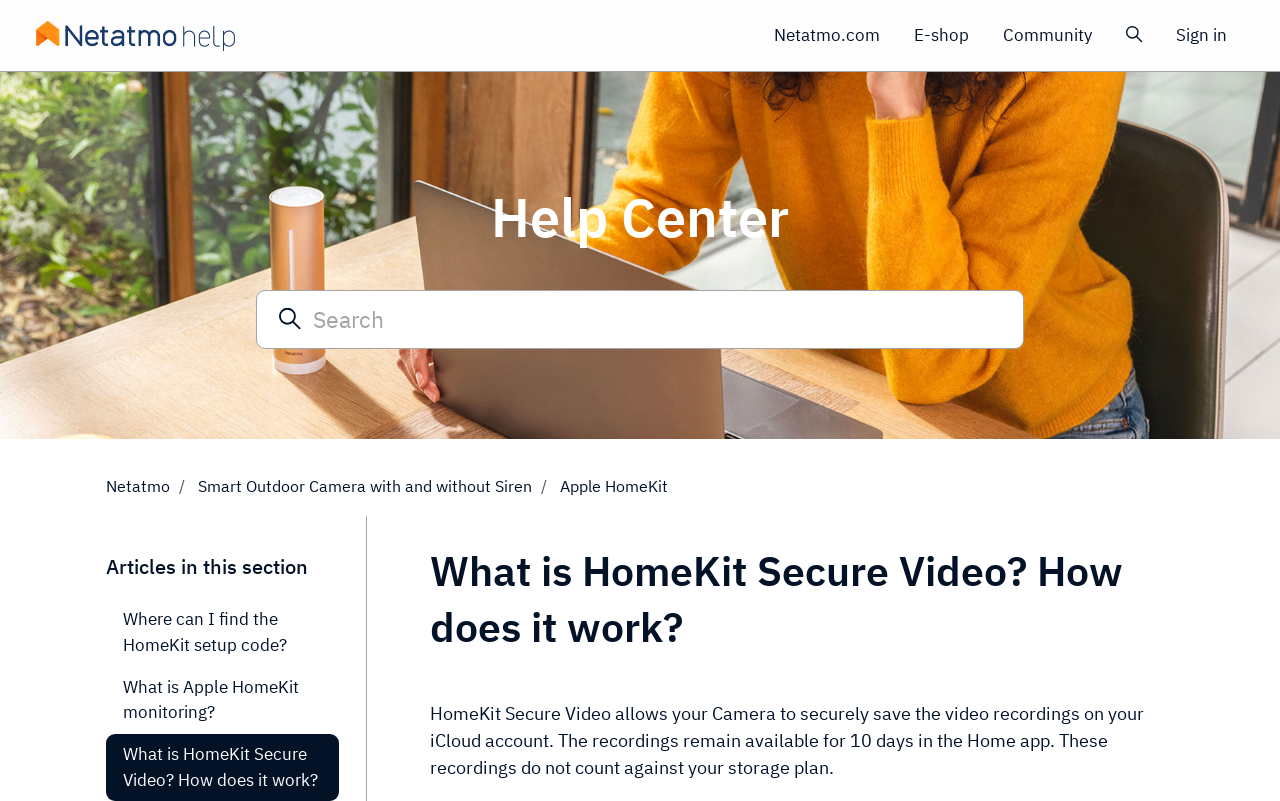What is the name of the company behind this Help Center?
Please provide a detailed and comprehensive answer to the question.

The webpage has a link 'Netatmo Help Center home page' and an image with the same description, indicating that the company behind this Help Center is Netatmo.